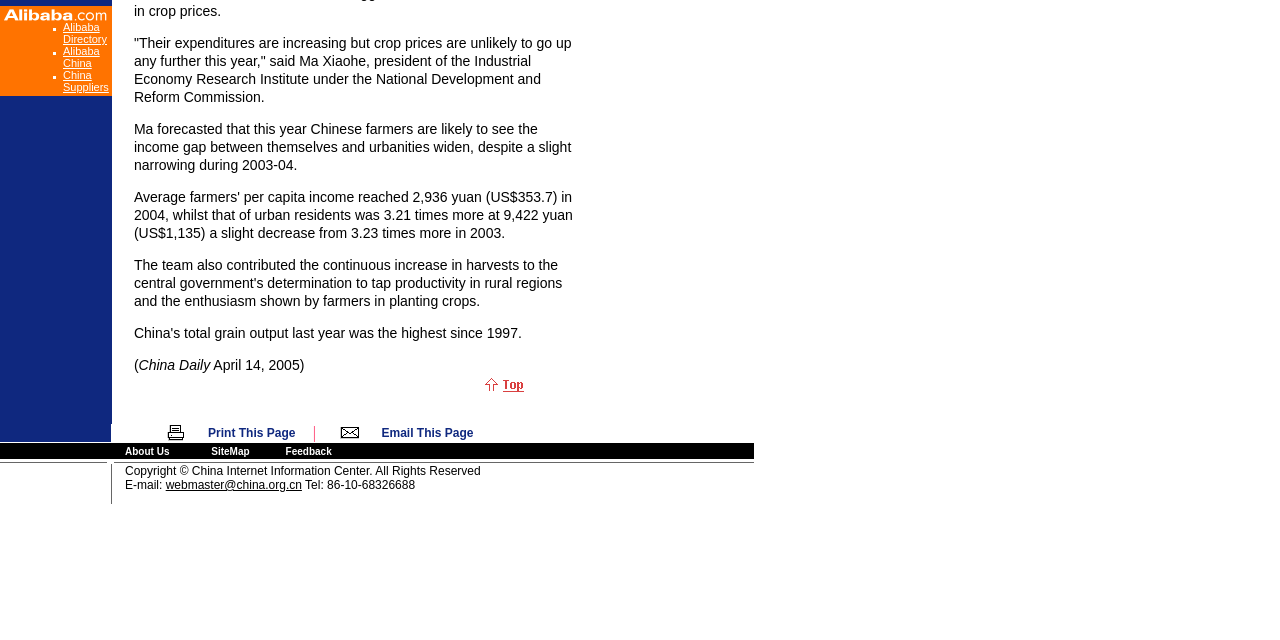Locate the bounding box of the UI element described in the following text: "About Us".

[0.098, 0.696, 0.132, 0.713]